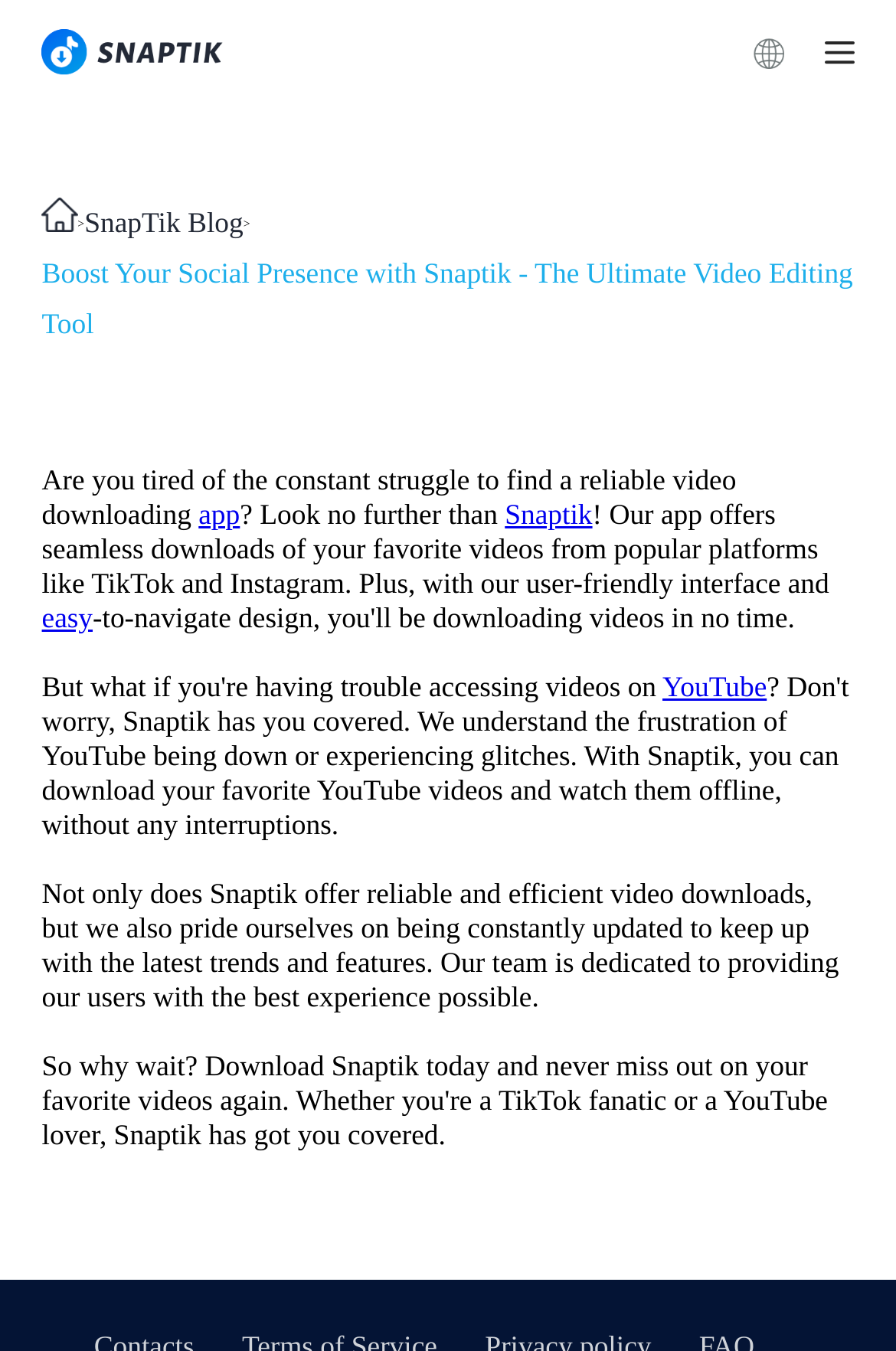Determine the bounding box coordinates in the format (top-left x, top-left y, bottom-right x, bottom-right y). Ensure all values are floating point numbers between 0 and 1. Identify the bounding box of the UI element described by: SnapTik Blog

[0.094, 0.147, 0.272, 0.184]